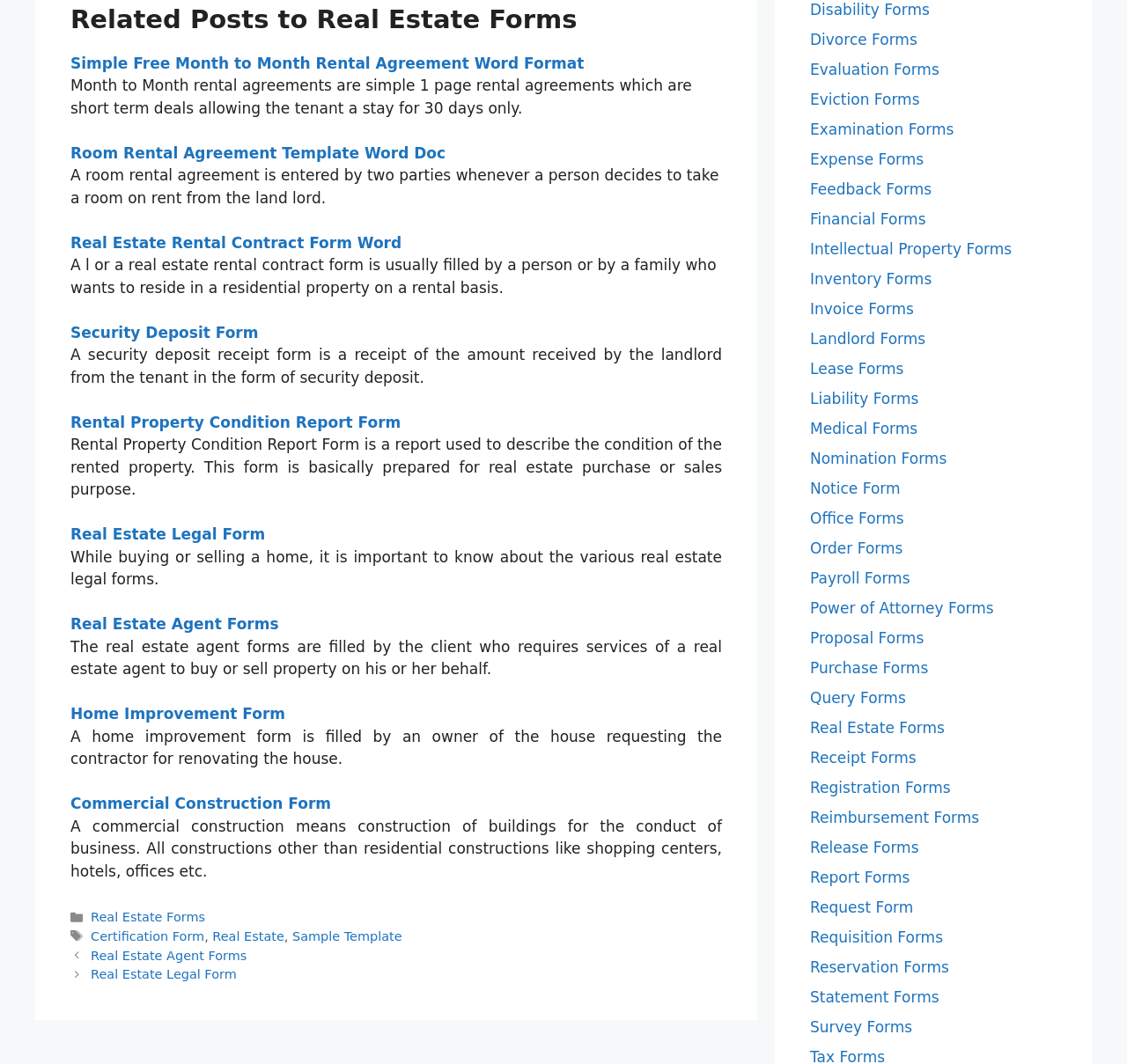Identify the bounding box coordinates for the element you need to click to achieve the following task: "Go to the 'Disability Forms' page". The coordinates must be four float values ranging from 0 to 1, formatted as [left, top, right, bottom].

[0.719, 0.0, 0.825, 0.017]